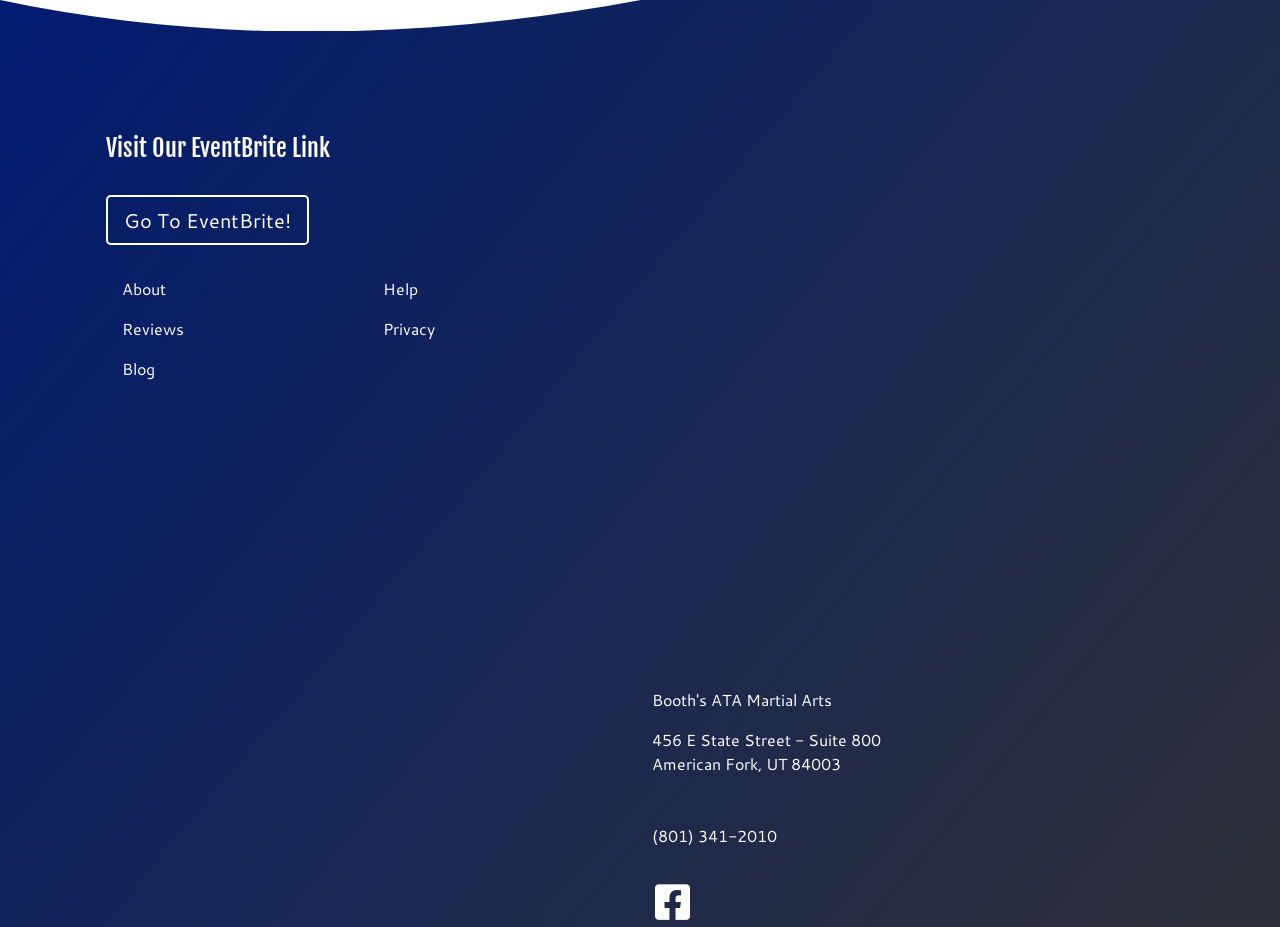Kindly provide the bounding box coordinates of the section you need to click on to fulfill the given instruction: "Get help".

[0.287, 0.29, 0.472, 0.334]